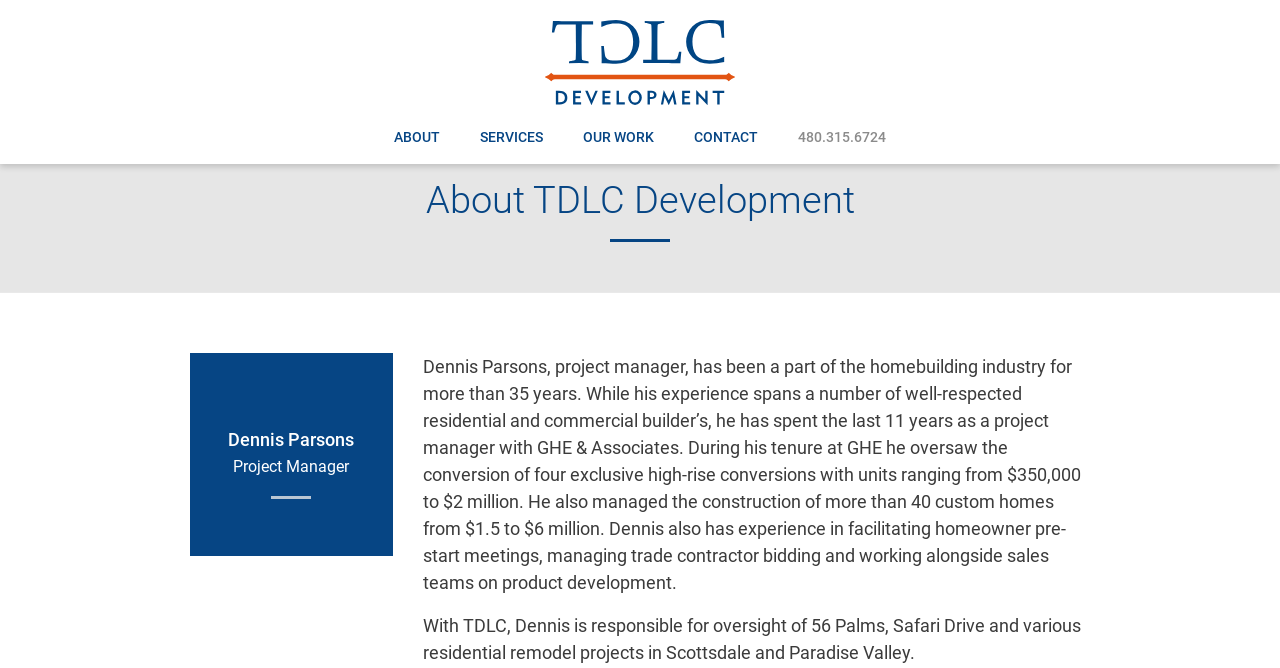Respond to the question below with a single word or phrase:
What is the price range of the custom homes Dennis Parsons managed?

$1.5 to $6 million